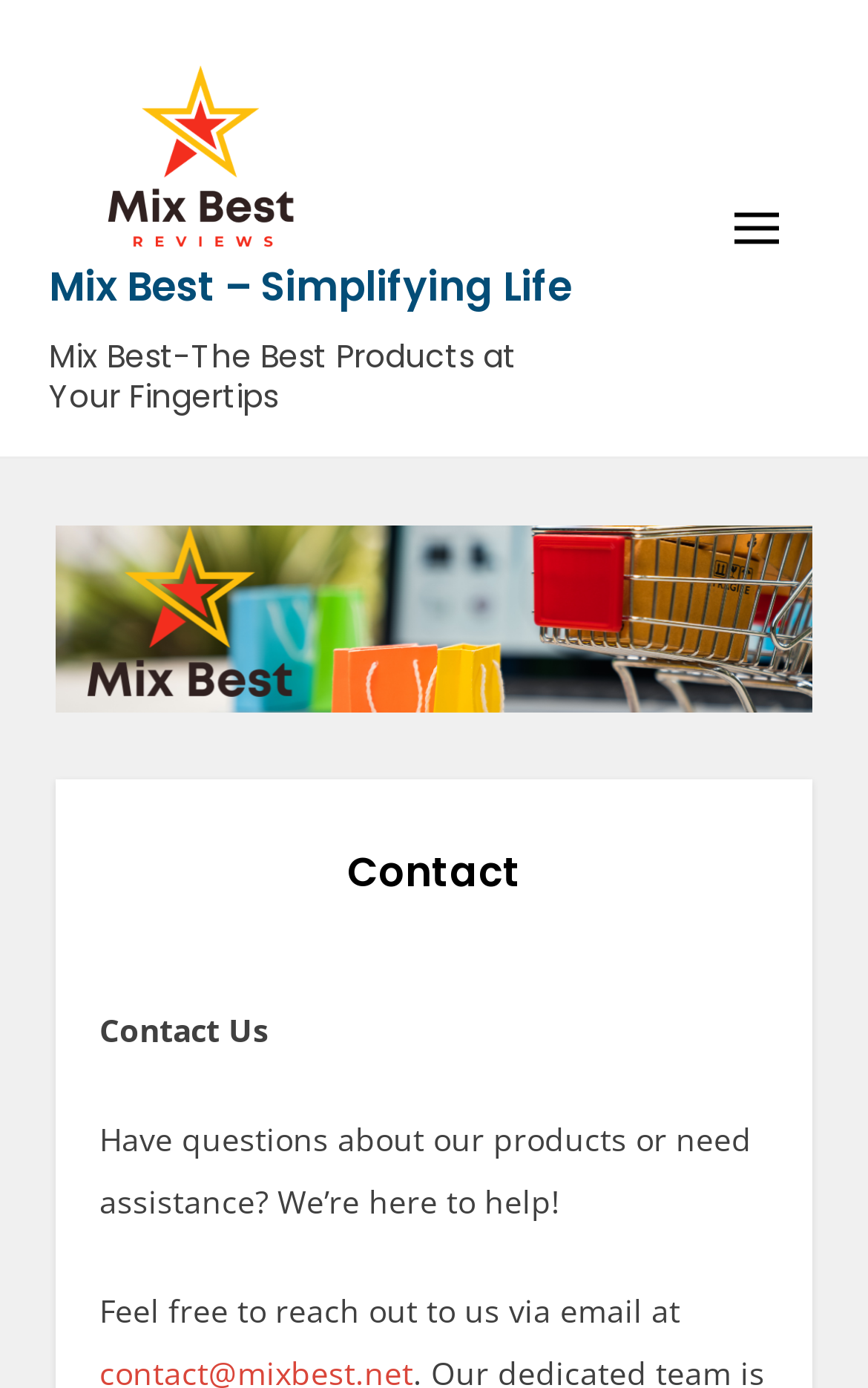What is the name of the website or company?
Give a detailed explanation using the information visible in the image.

The name of the website or company can be inferred from the link 'Mix Best Reviews' and the text 'Mix Best-The Best Products at Your Fingertips', which suggests that the website is called Mix Best.